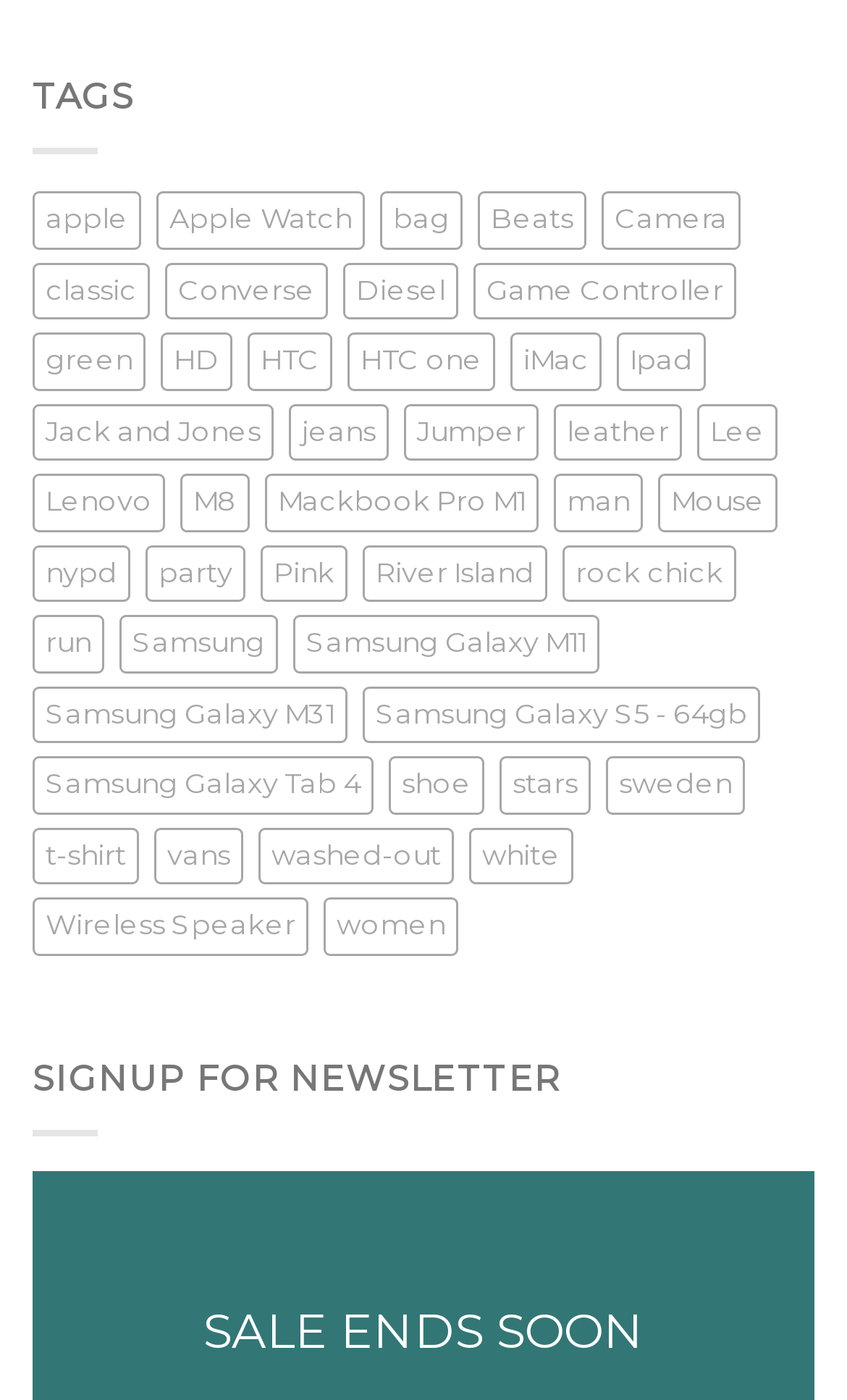Find the bounding box coordinates of the element to click in order to complete the given instruction: "Learn about Quranic Affairs."

None